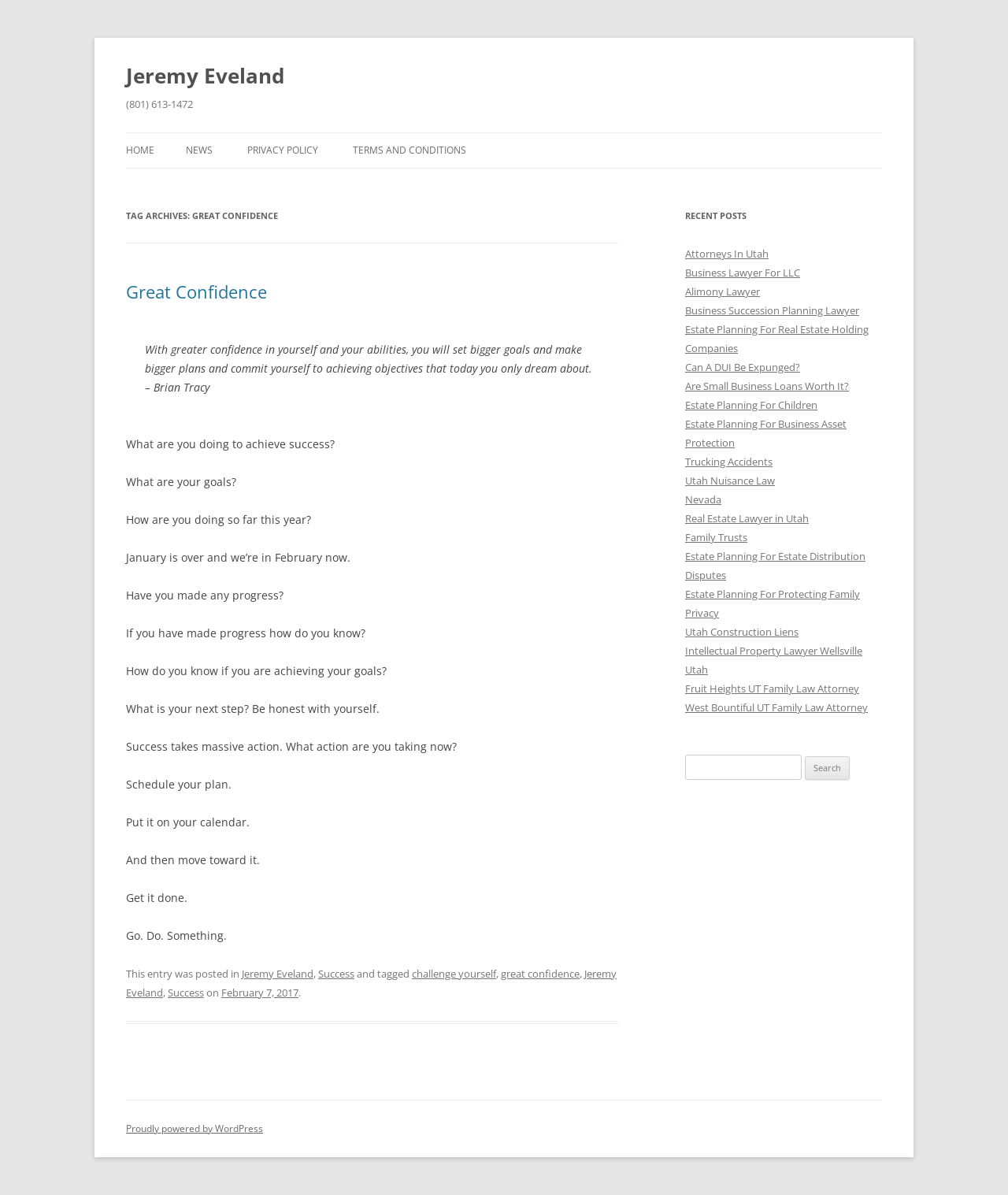Locate the bounding box coordinates of the clickable area needed to fulfill the instruction: "Search for something".

[0.68, 0.632, 0.795, 0.653]